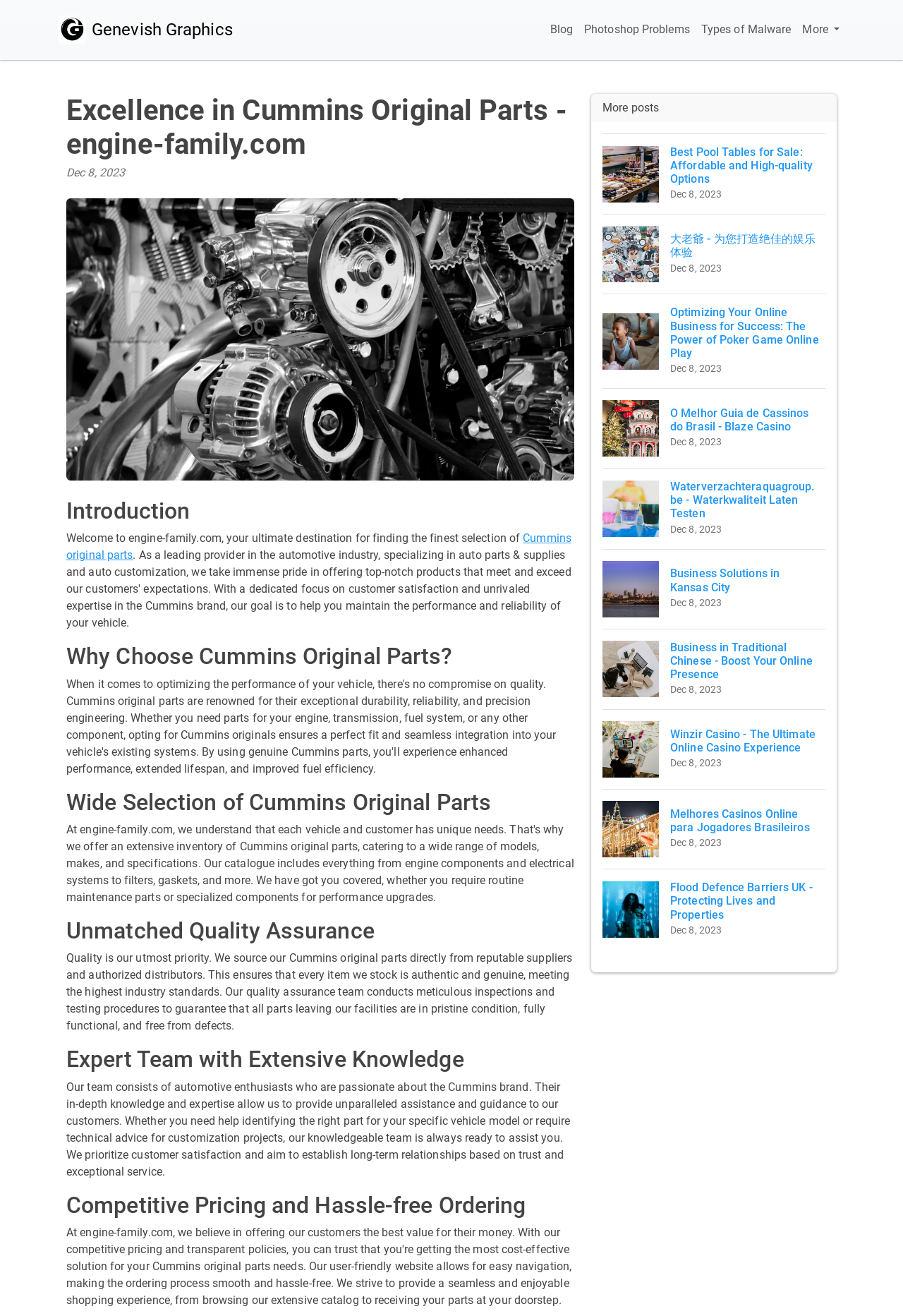Offer a thorough description of the webpage.

The webpage is about Cummins original parts and engine-family.com, an online platform that offers a wide range of high-quality Cummins original parts. At the top left corner, there is a logo of Genevish Graphics. On the top right corner, there are links to "Blog", "Photoshop Problems", "Types of Malware", and a "More" button that expands to reveal more links.

Below the top navigation bar, there is a header section with a heading that reads "Excellence in Cummins Original Parts - engine-family.com". Next to the heading, there is a date "Dec 8, 2023". Below the header, there is a figure with an image.

The main content of the webpage is divided into several sections. The first section is an introduction to engine-family.com, which describes the platform as the ultimate destination for finding the finest selection of Cummins original parts. There is a link to "Cummins original parts" within the introduction.

The next section is titled "Why Choose Cummins Original Parts?" followed by sections on "Wide Selection of Cummins Original Parts", "Unmatched Quality Assurance", and "Expert Team with Extensive Knowledge". Each section has a heading and a paragraph of text that describes the benefits of choosing Cummins original parts from engine-family.com.

The final section is titled "Competitive Pricing and Hassle-free Ordering". Below this section, there is a link to "More posts" and a list of blog posts with headings, images, and dates. The blog posts are about various topics, including pool tables, online business, casinos, and flood defence barriers. Each post has a heading, an image, and a date.